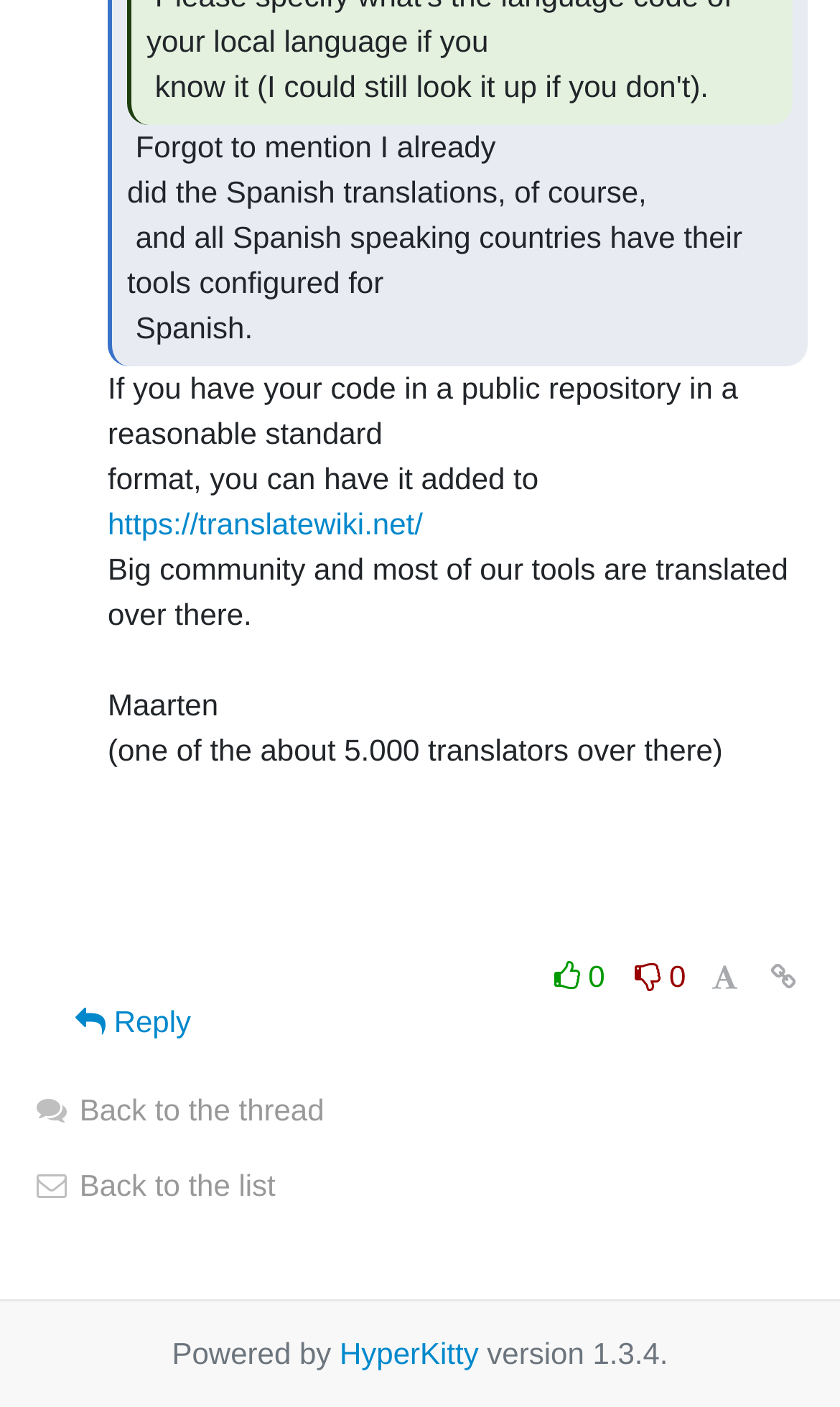What is the name of the platform mentioned?
Kindly offer a comprehensive and detailed response to the question.

The link 'https://translatewiki.net/' is mentioned in the text, which suggests that the platform being referred to is TranslateWiki, a platform for translating code and tools.